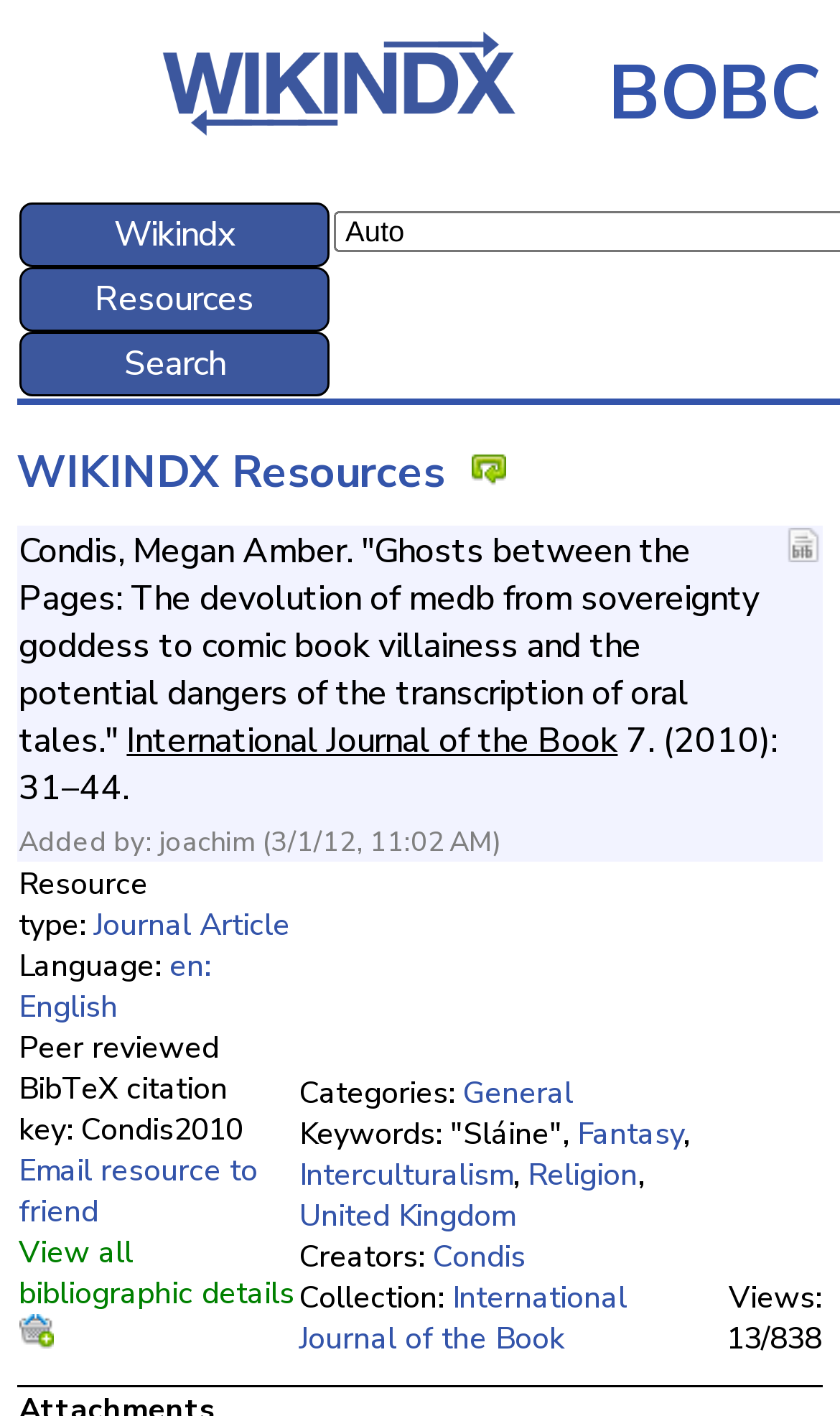Based on the provided description, "en: English", find the bounding box of the corresponding UI element in the screenshot.

[0.023, 0.667, 0.251, 0.725]